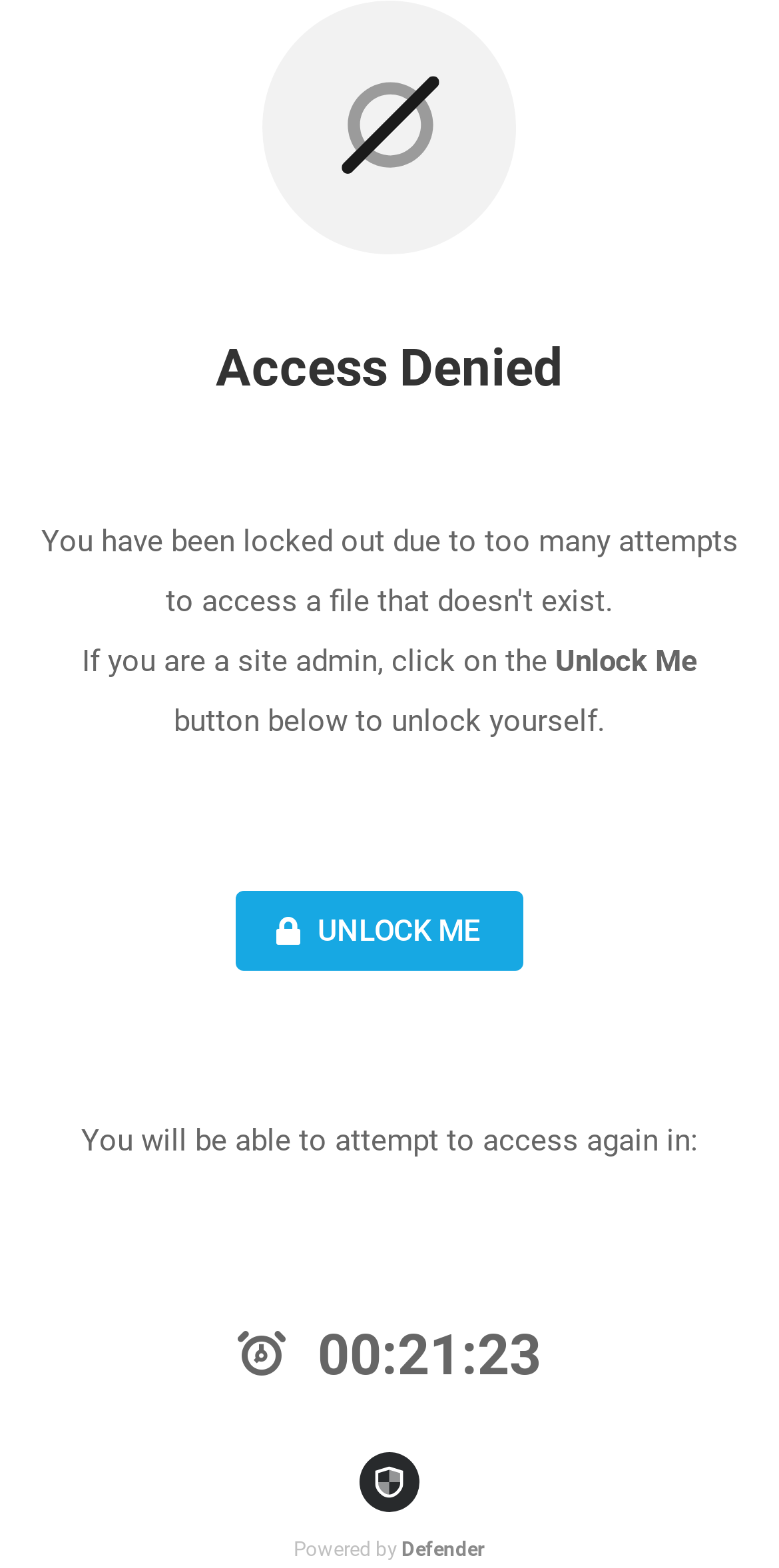Determine the bounding box of the UI component based on this description: "Unlock Me". The bounding box coordinates should be four float values between 0 and 1, i.e., [left, top, right, bottom].

[0.303, 0.568, 0.671, 0.619]